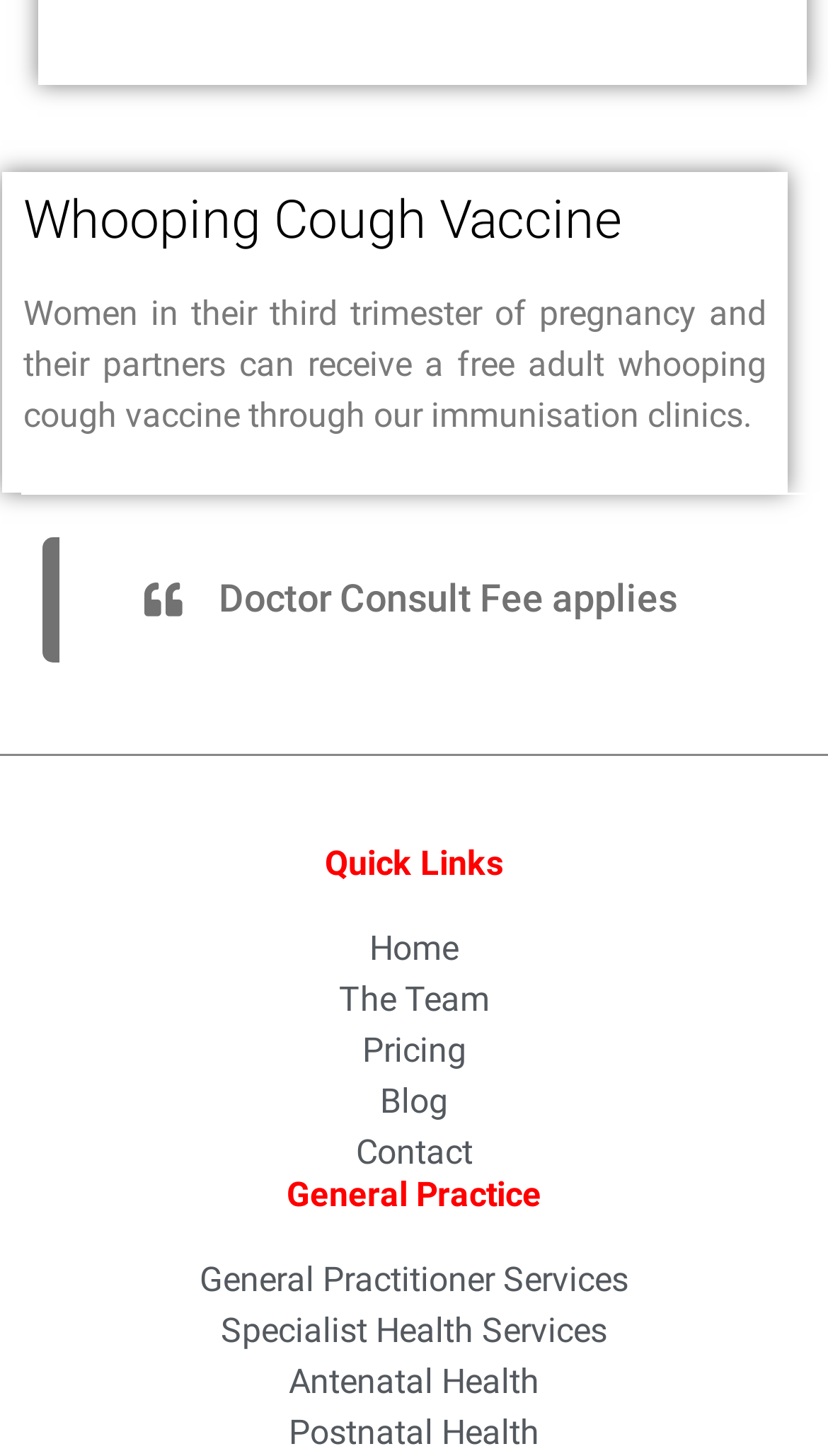What is the purpose of the immunisation clinics?
Using the visual information, respond with a single word or phrase.

To provide free whooping cough vaccine